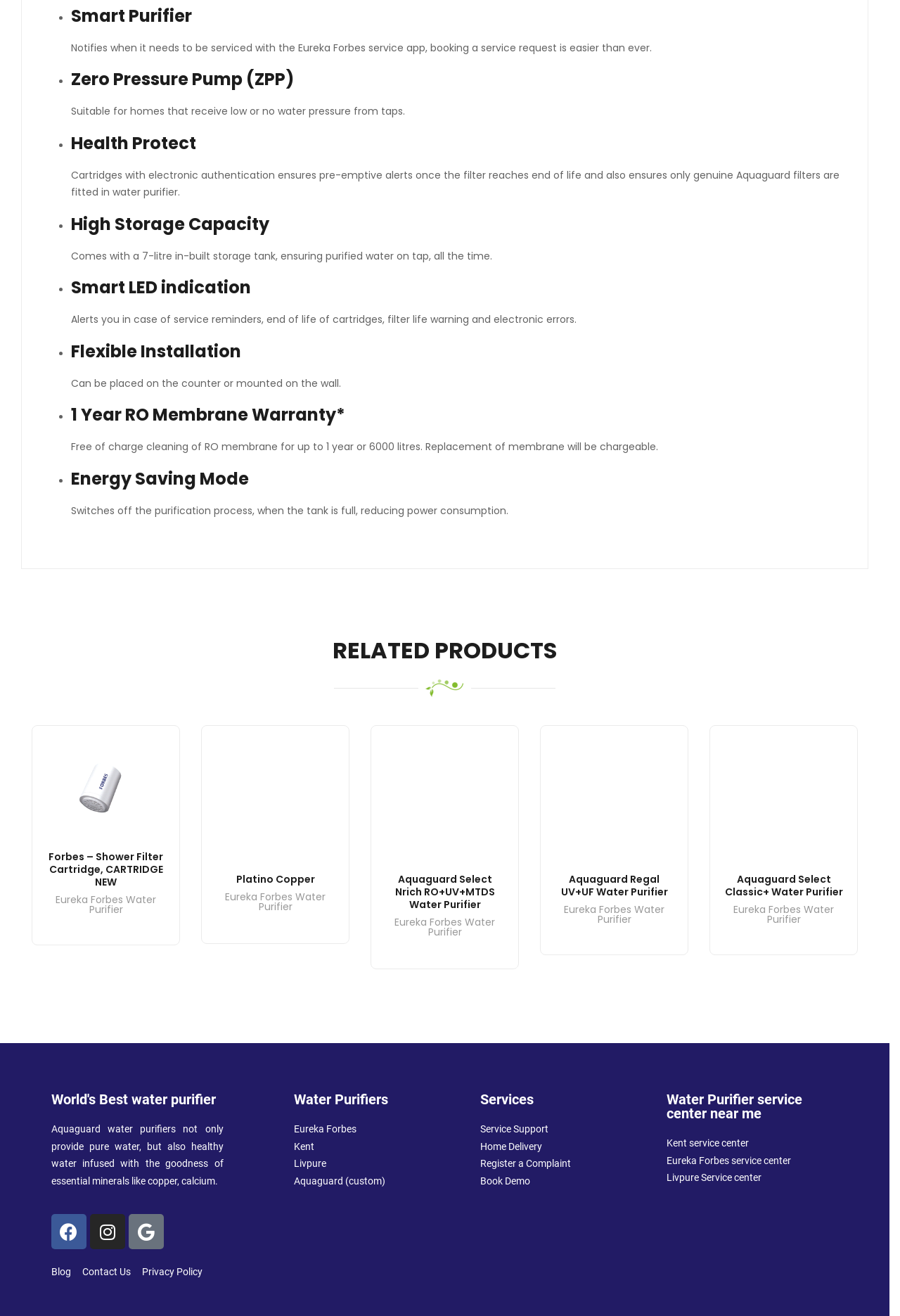What is the purpose of the Zero Pressure Pump?
Please provide a detailed and thorough answer to the question.

The purpose of the Zero Pressure Pump is mentioned in the description 'Suitable for homes that receive low or no water pressure from taps.' under the heading 'Zero Pressure Pump (ZPP)'.